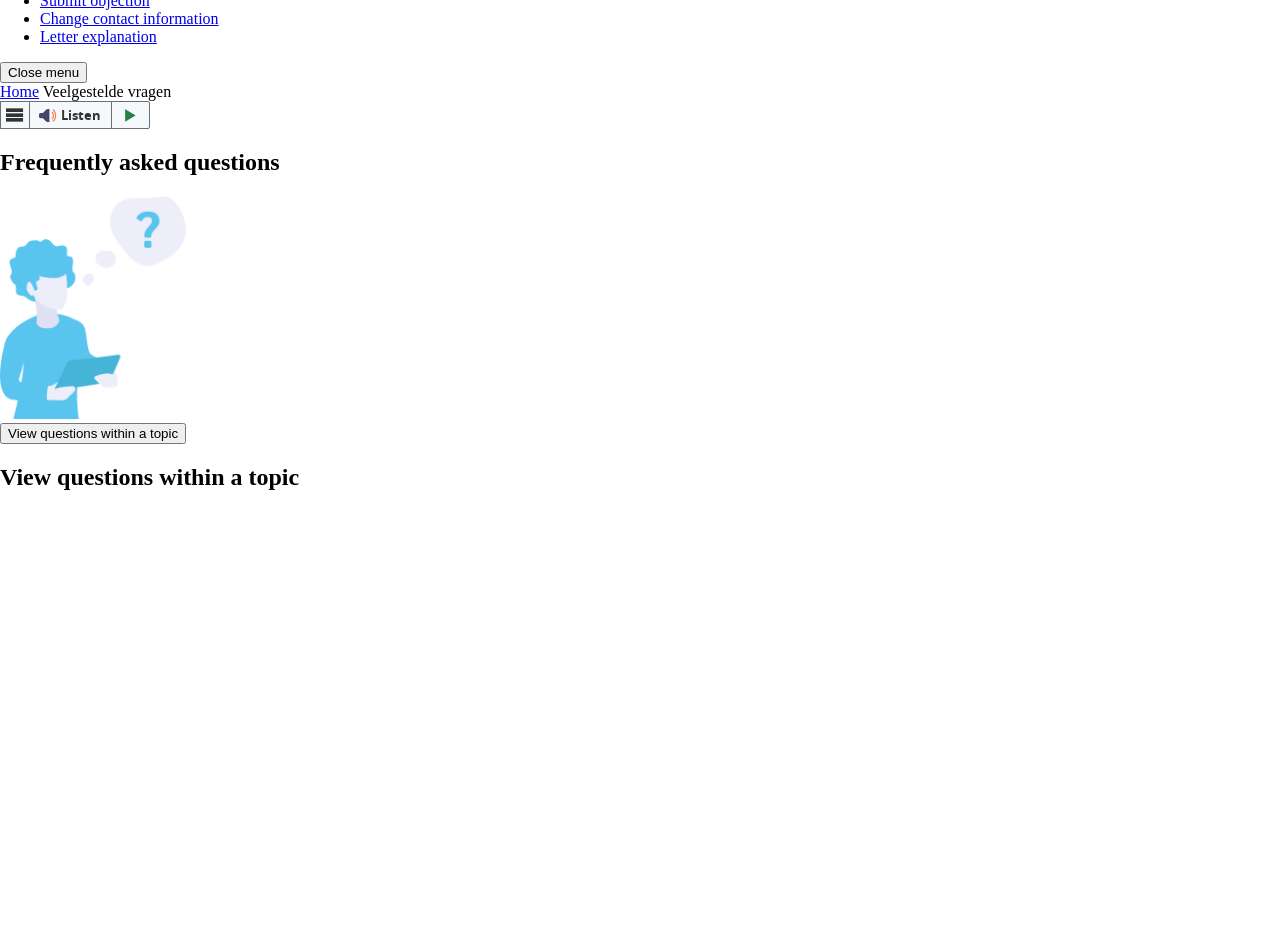Please predict the bounding box coordinates of the element's region where a click is necessary to complete the following instruction: "Pay with iDeal". The coordinates should be represented by four float numbers between 0 and 1, i.e., [left, top, right, bottom].

[0.031, 0.025, 0.106, 0.043]